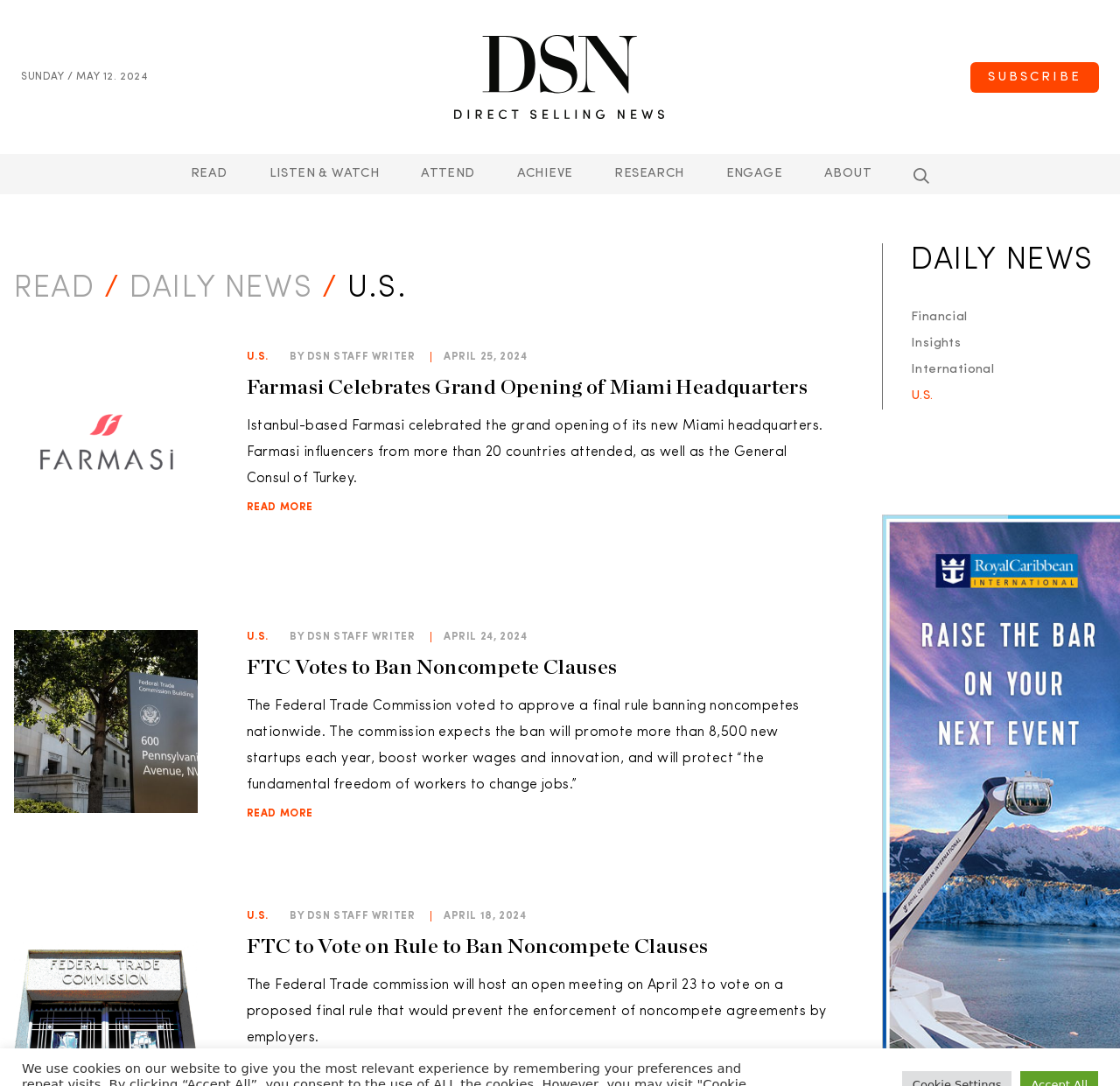Based on the element description: "International", identify the UI element and provide its bounding box coordinates. Use four float numbers between 0 and 1, [left, top, right, bottom].

[0.813, 0.334, 0.888, 0.346]